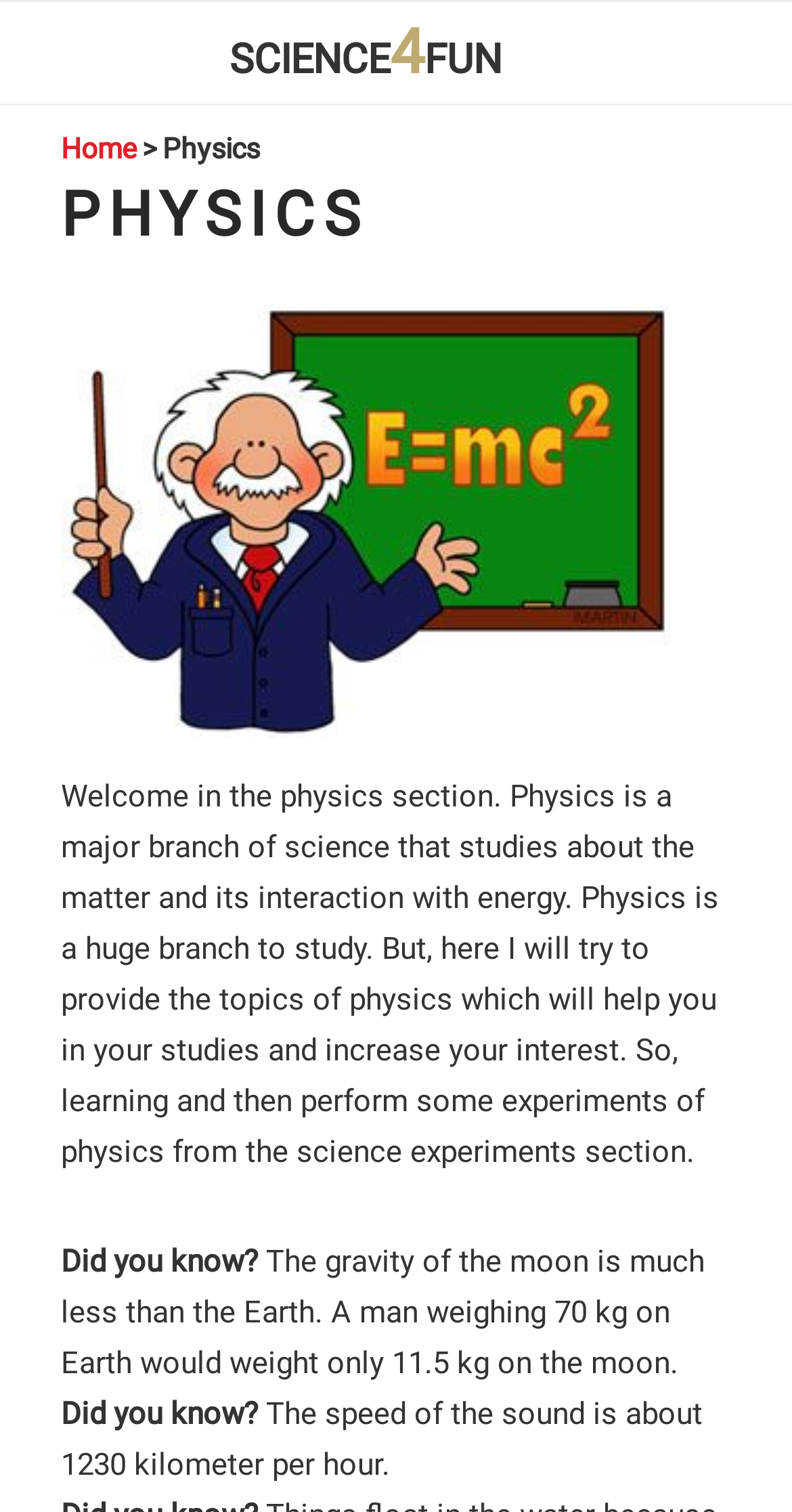Respond to the following question with a brief word or phrase:
What is the weight of a 70 kg person on the moon?

11.5 kg